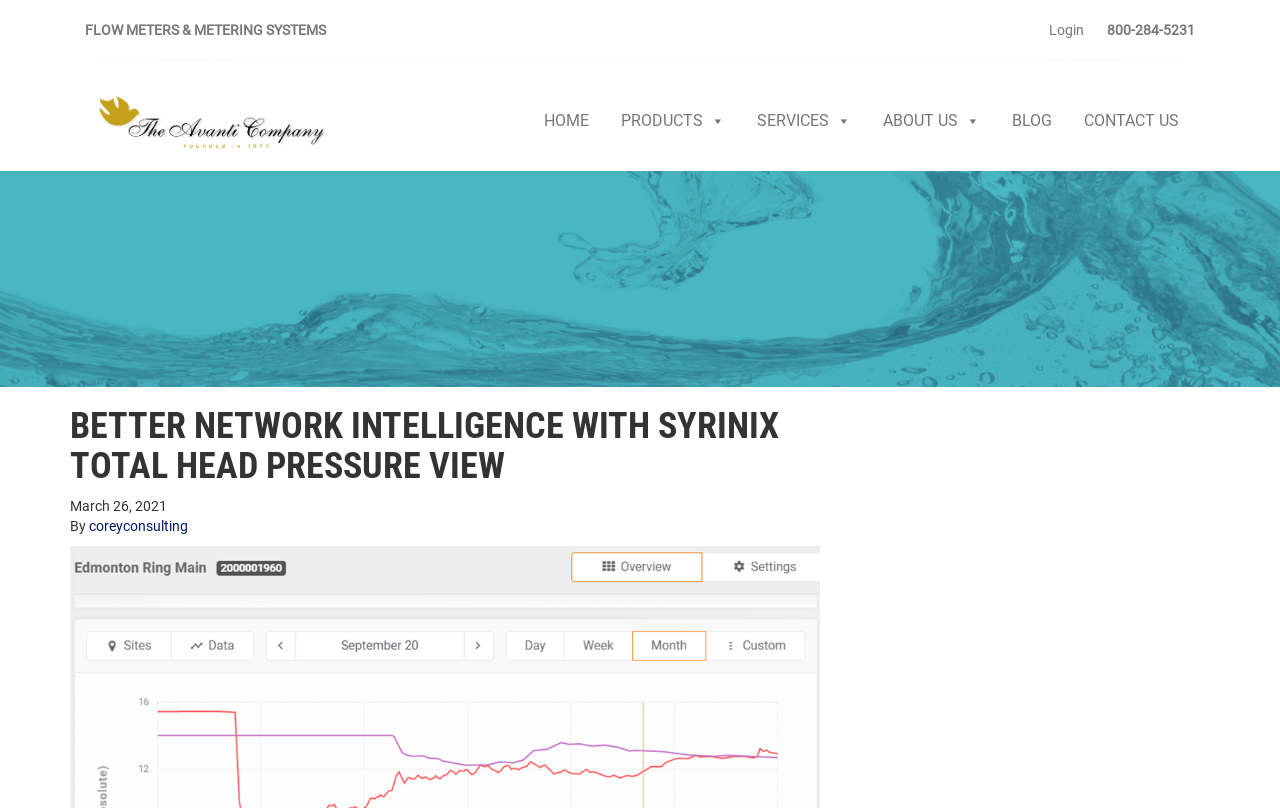With reference to the image, please provide a detailed answer to the following question: Who is the author of the article?

I found the author of the article by looking at the link below the main heading, which showed the author's name as 'coreyconsulting'.